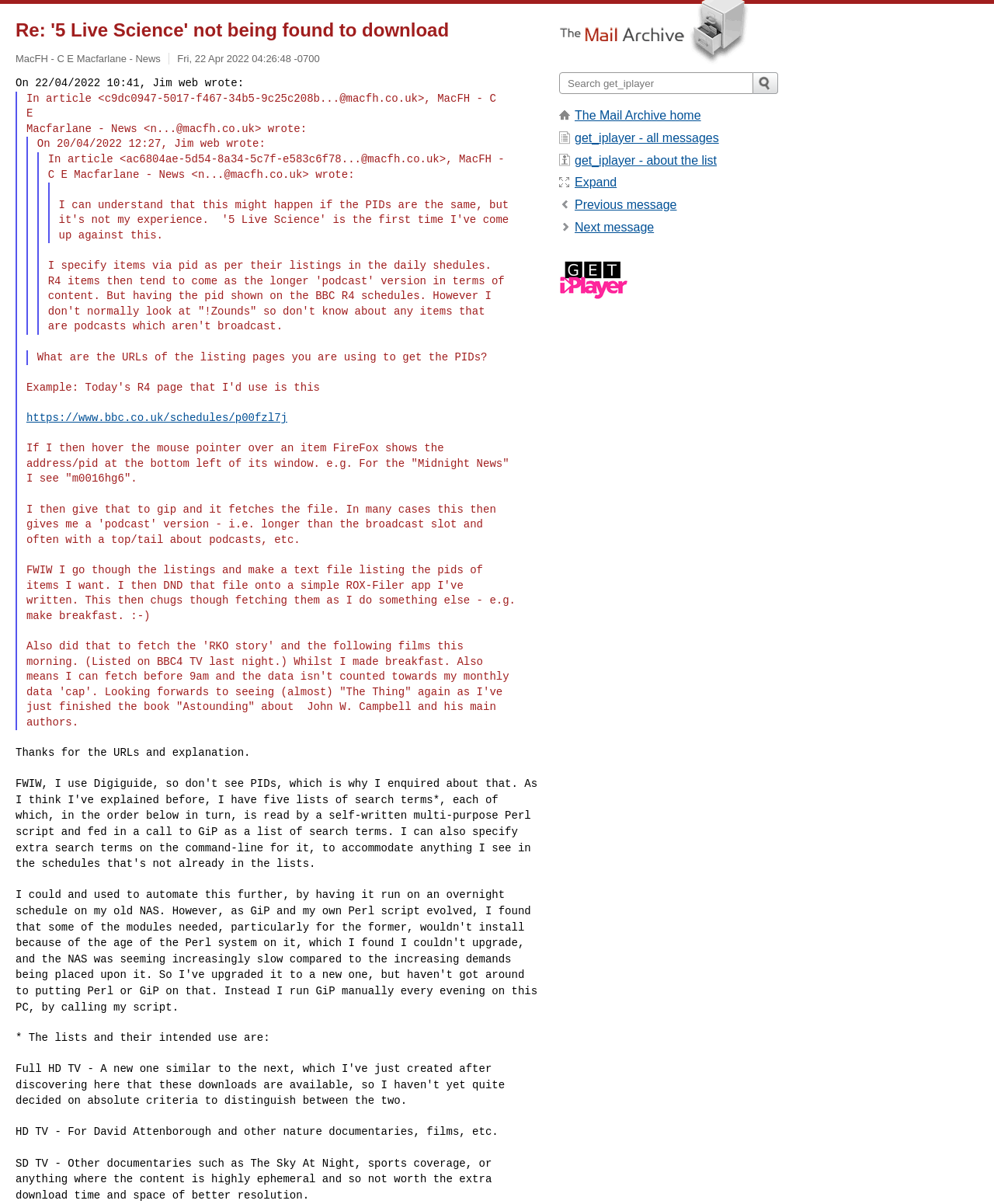Could you provide the bounding box coordinates for the portion of the screen to click to complete this instruction: "Click the link 'The Mail Archive home'"?

[0.578, 0.09, 0.705, 0.101]